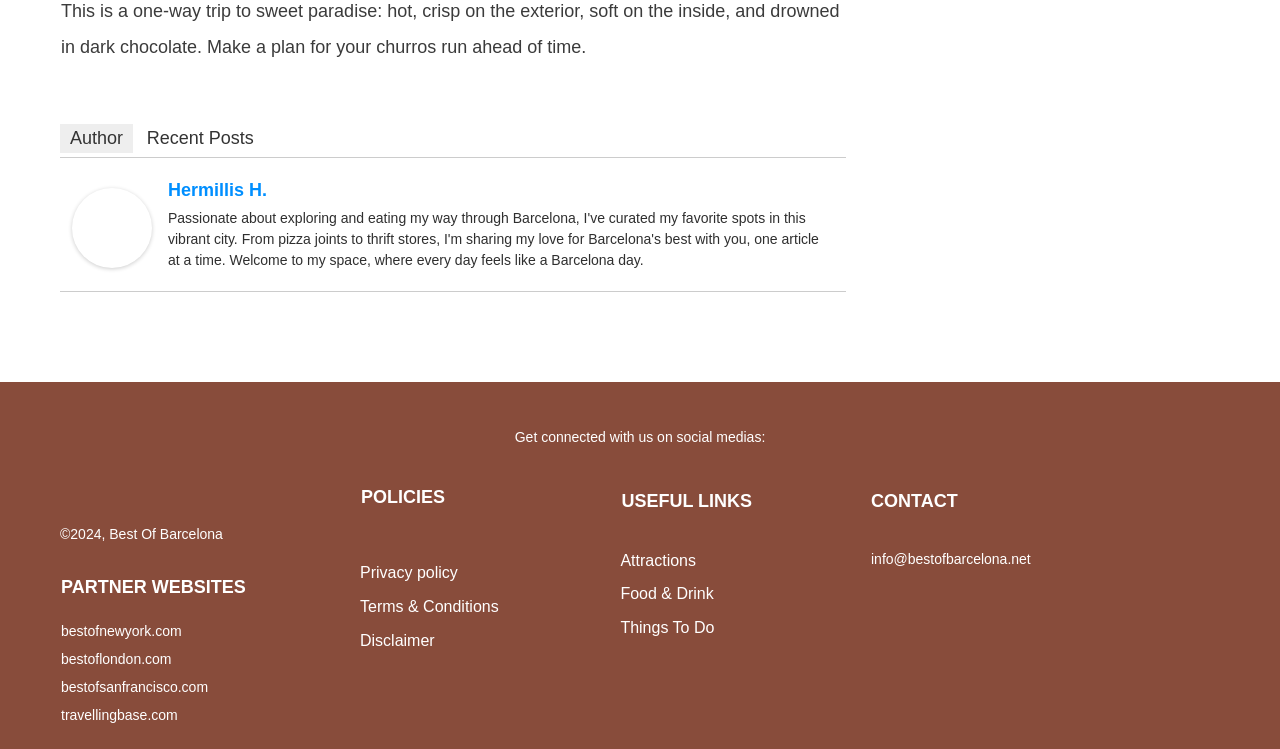Determine the bounding box coordinates of the clickable region to carry out the instruction: "Visit the food and beverage liability page".

None